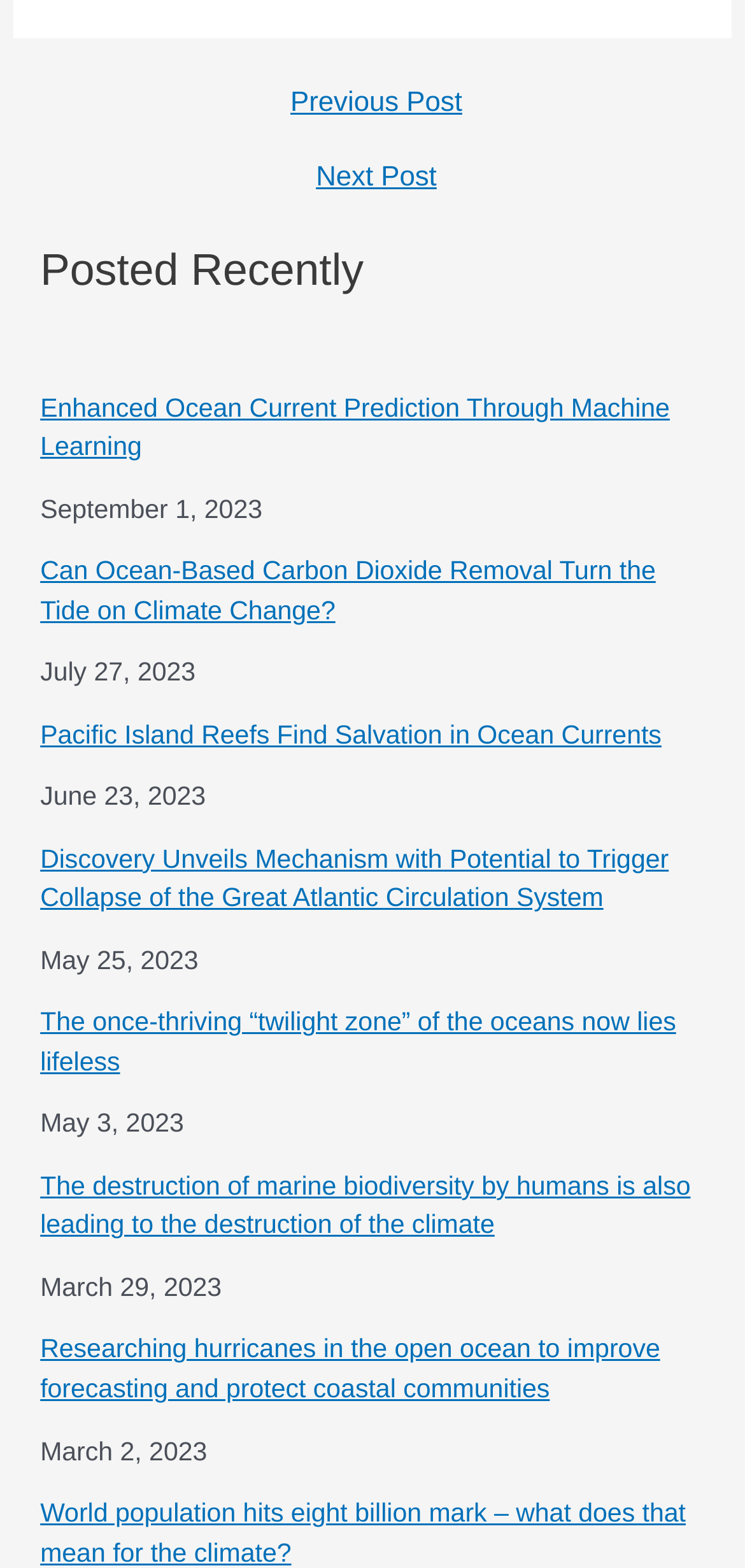Based on the element description: "Next Post →", identify the UI element and provide its bounding box coordinates. Use four float numbers between 0 and 1, [left, top, right, bottom].

[0.024, 0.104, 0.986, 0.122]